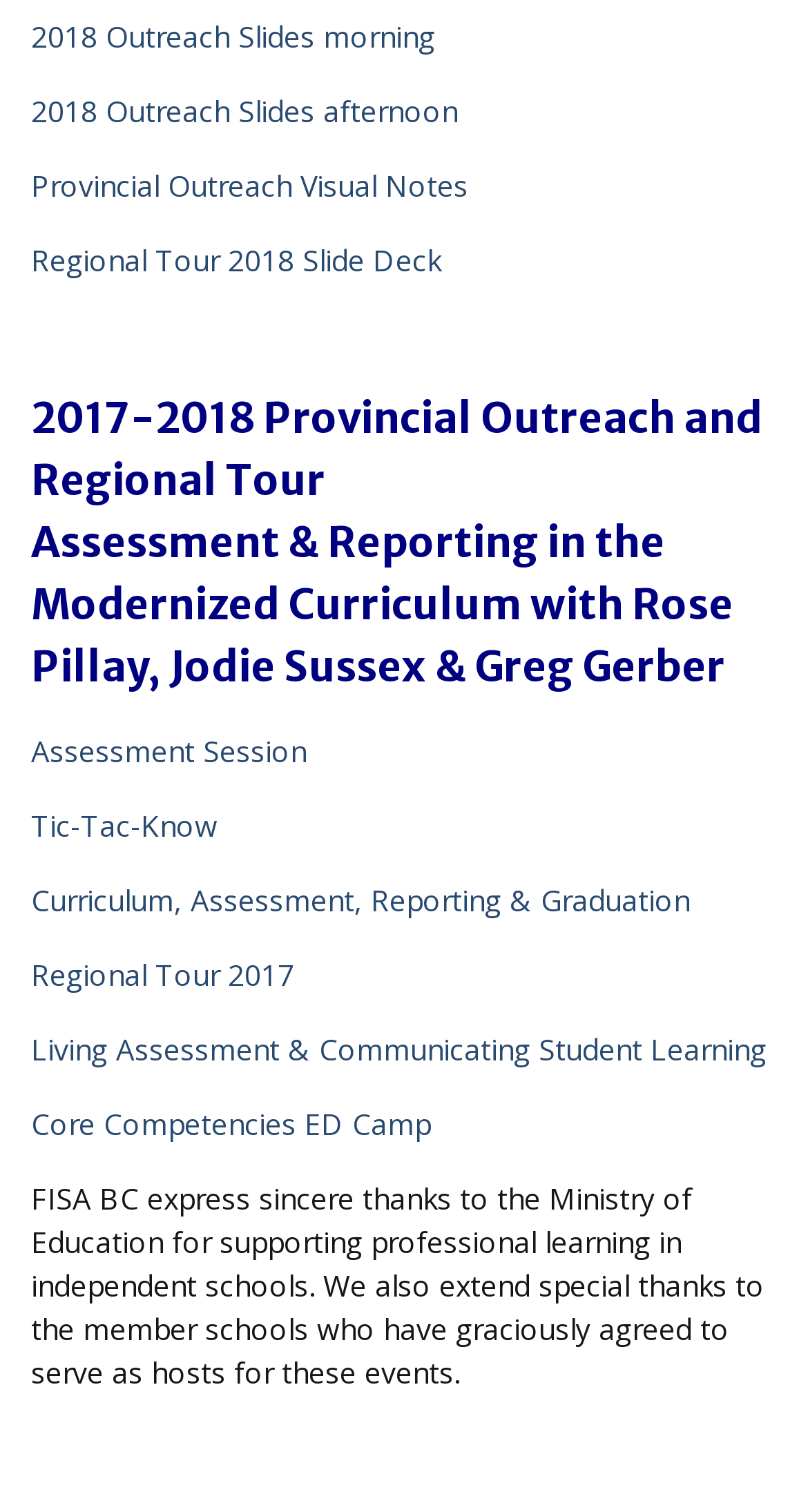Locate the bounding box coordinates of the segment that needs to be clicked to meet this instruction: "read about 2017-2018 Provincial Outreach and Regional Tour Assessment & Reporting".

[0.038, 0.256, 0.962, 0.462]